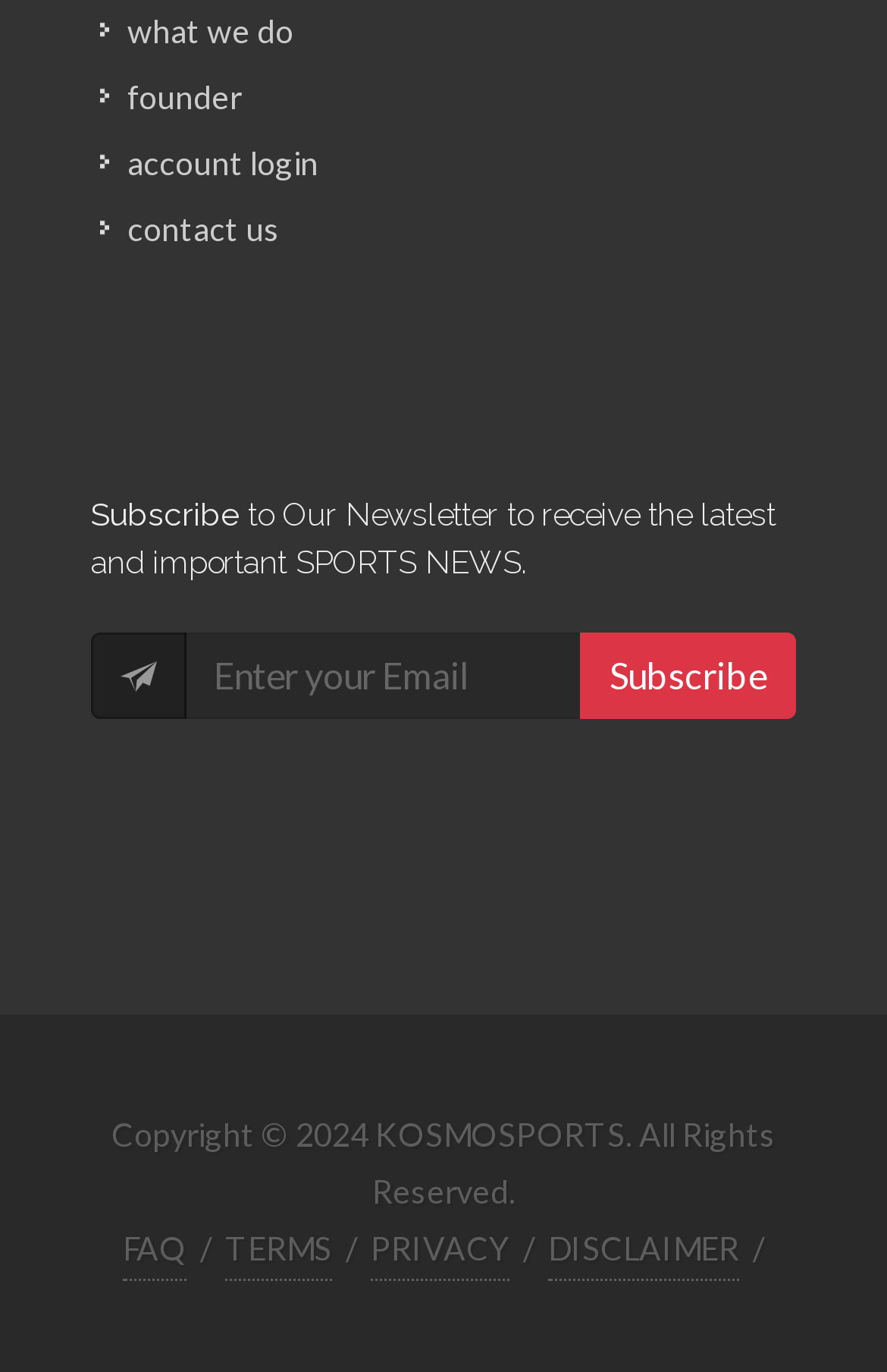From the element description what we do, predict the bounding box coordinates of the UI element. The coordinates must be specified in the format (top-left x, top-left y, bottom-right x, bottom-right y) and should be within the 0 to 1 range.

[0.113, 0.005, 0.338, 0.04]